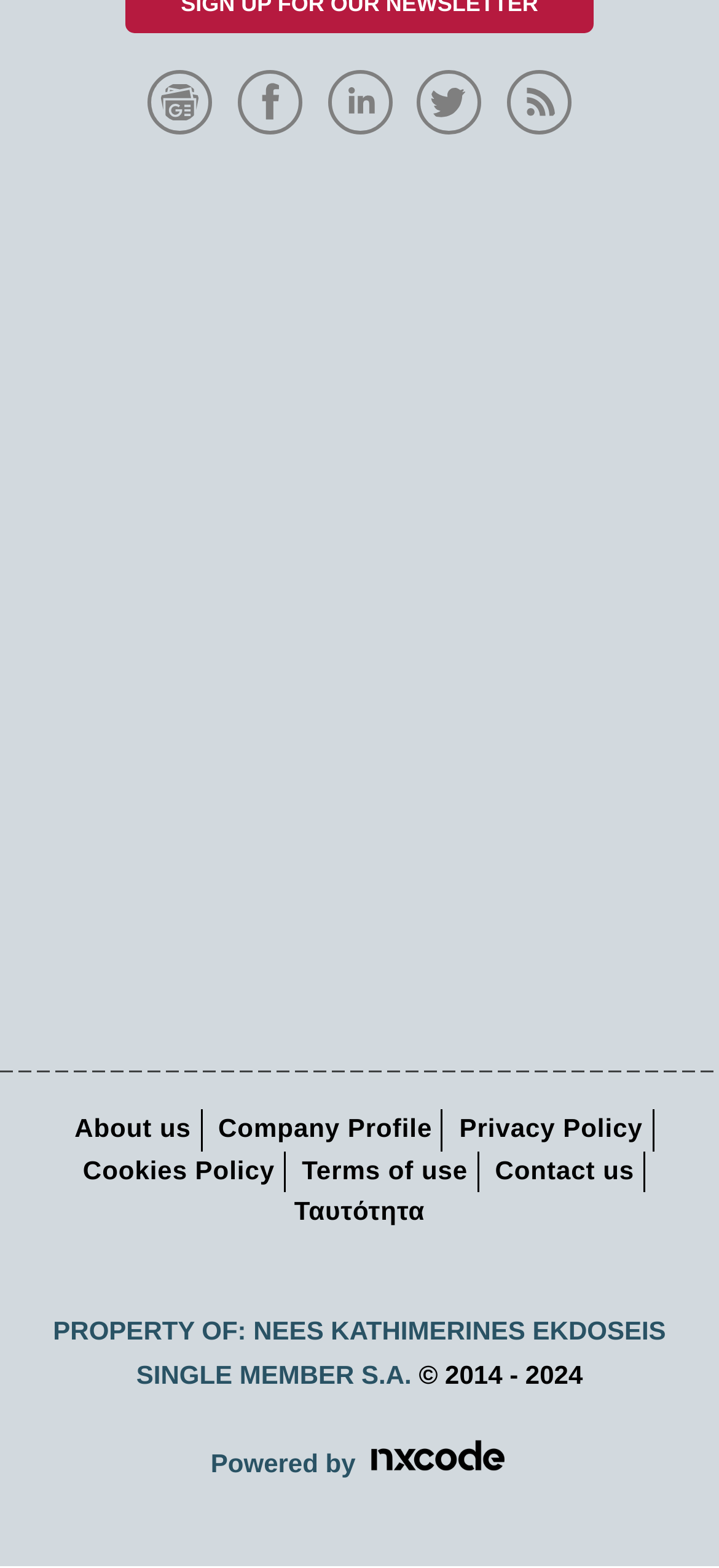Identify the bounding box coordinates of the clickable region required to complete the instruction: "Read about Vogue". The coordinates should be given as four float numbers within the range of 0 and 1, i.e., [left, top, right, bottom].

[0.038, 0.361, 0.962, 0.415]